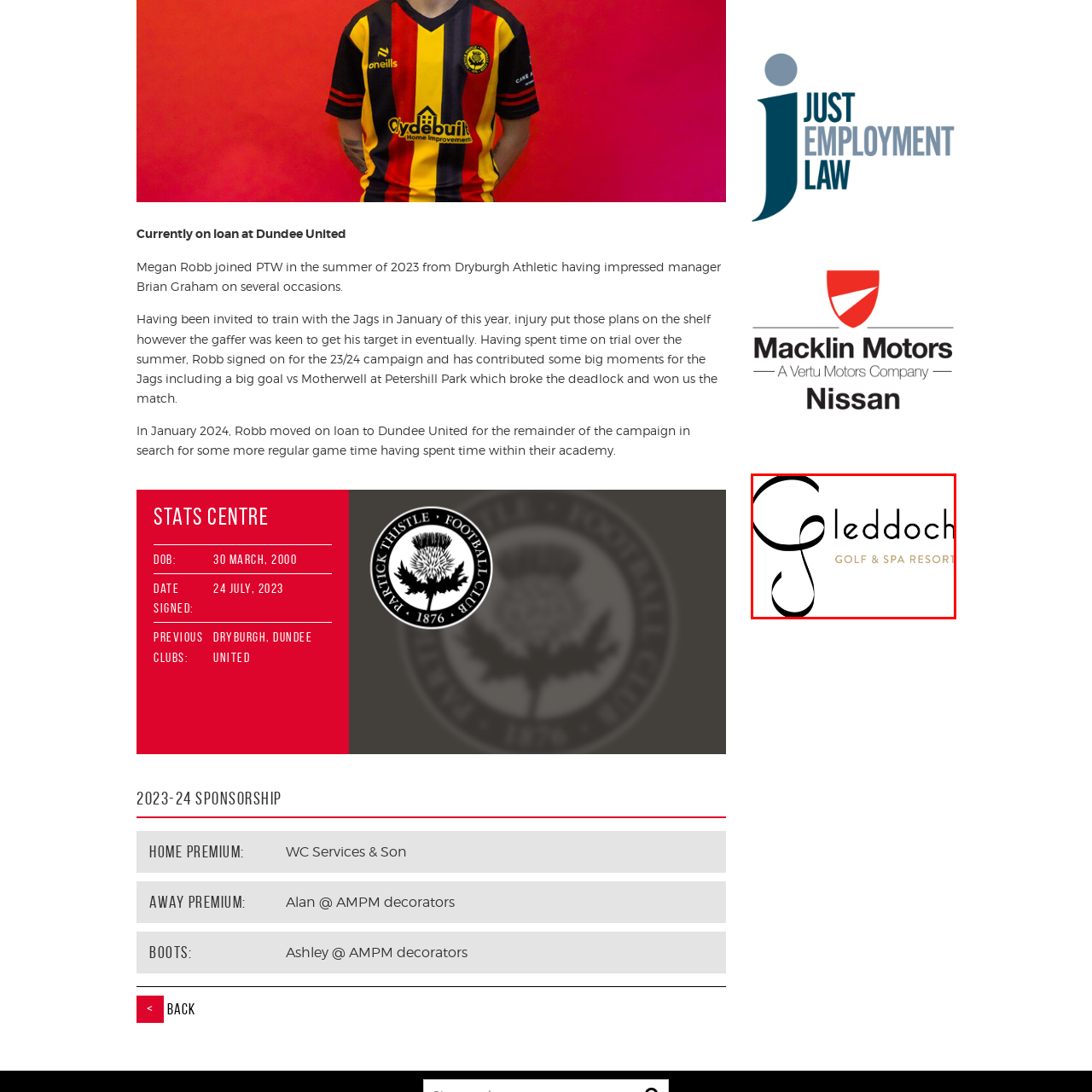Examine the image within the red border, What is the dual offering of the resort? 
Please provide a one-word or one-phrase answer.

Golf and Spa